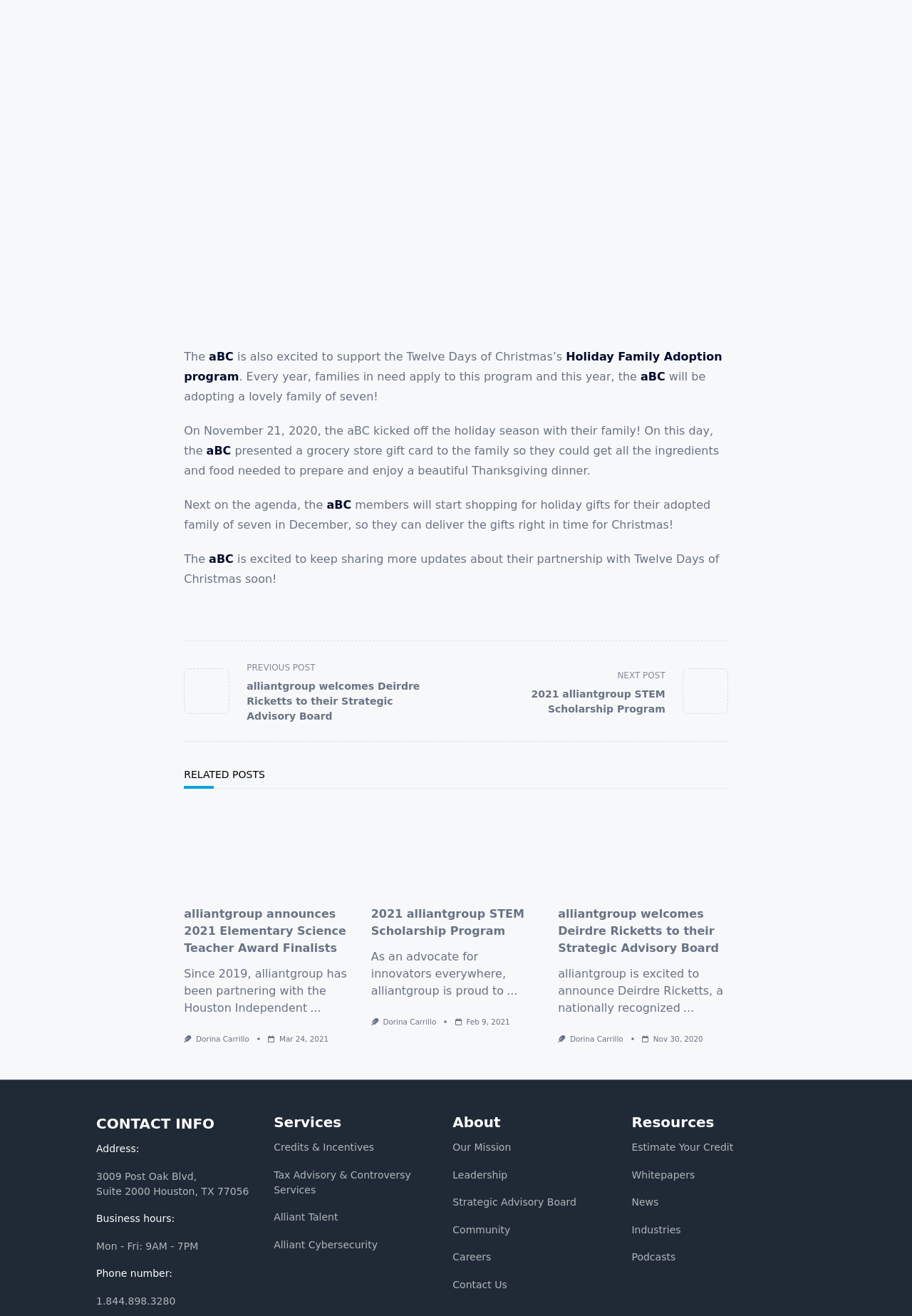Find the bounding box coordinates of the clickable region needed to perform the following instruction: "Read the 'RELATED POSTS' section". The coordinates should be provided as four float numbers between 0 and 1, i.e., [left, top, right, bottom].

[0.202, 0.583, 0.798, 0.6]